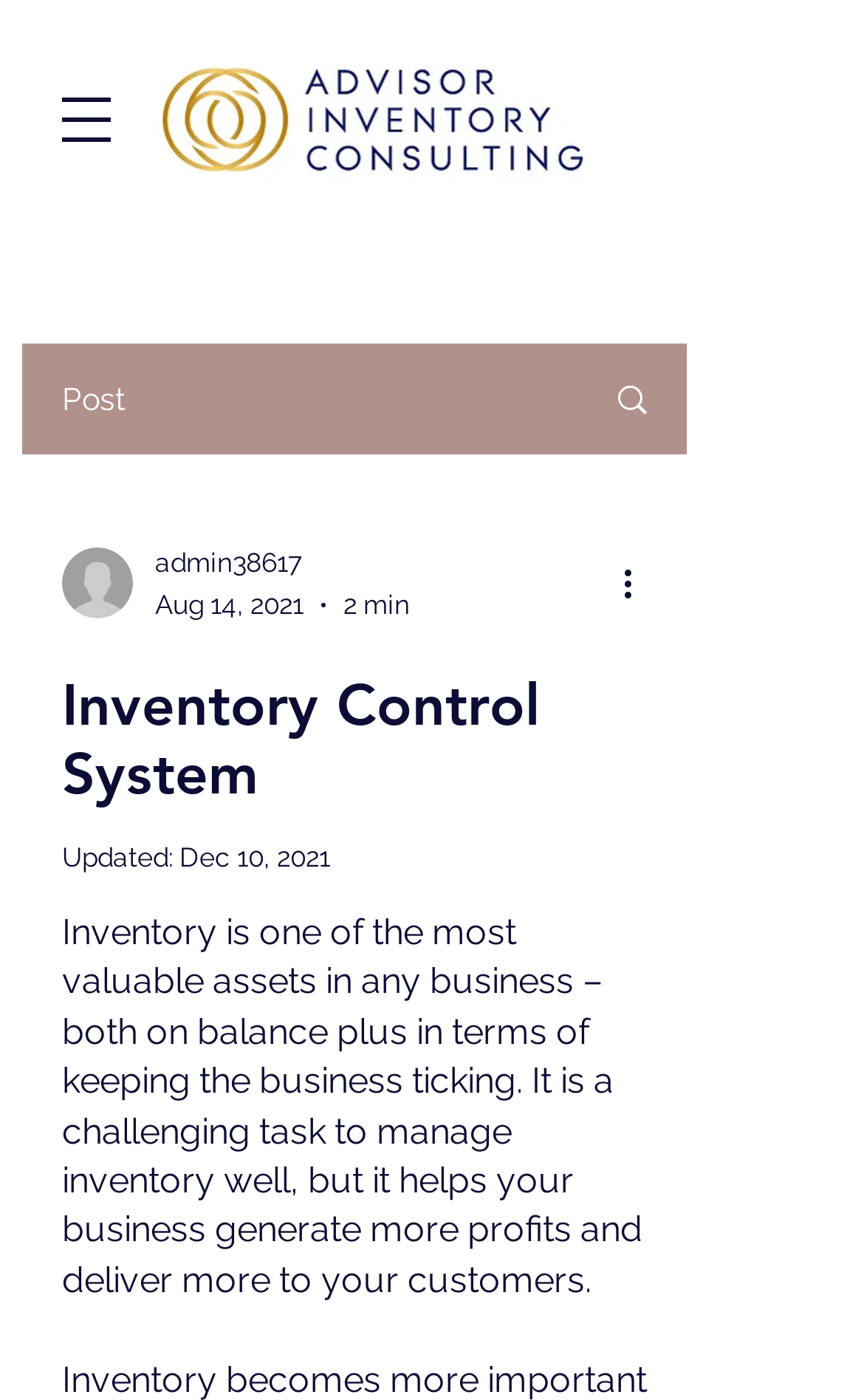Create a detailed summary of the webpage's content and design.

The webpage appears to be an article or blog post about inventory control systems. At the top-left corner, there is a button to open a navigation menu. Below it, there is a heading that reads "Inventory Control System". 

To the right of the navigation button, there is an image with a caption "WhatsApp Image 2021-11-25 at 11.28.16 AM.jpeg". This image takes up a significant portion of the top section of the page.

Below the image, there is a section with a link and an image, followed by a writer's picture and their name "admin38617". The writer's picture is positioned to the left, and the name is to its right. Below the writer's information, there is a timestamp "Aug 14, 2021" and a duration "2 min". 

On the right side of this section, there is a button labeled "More actions". Above this button, there is a heading that reads "Inventory Control System" again. Below the heading, there is a text "Updated: Dec 10, 2021". 

The main content of the article starts below the updated timestamp. It is a paragraph of text that discusses the importance of inventory management in businesses. The text explains that inventory is a valuable asset and managing it well can generate more profits and deliver more to customers.